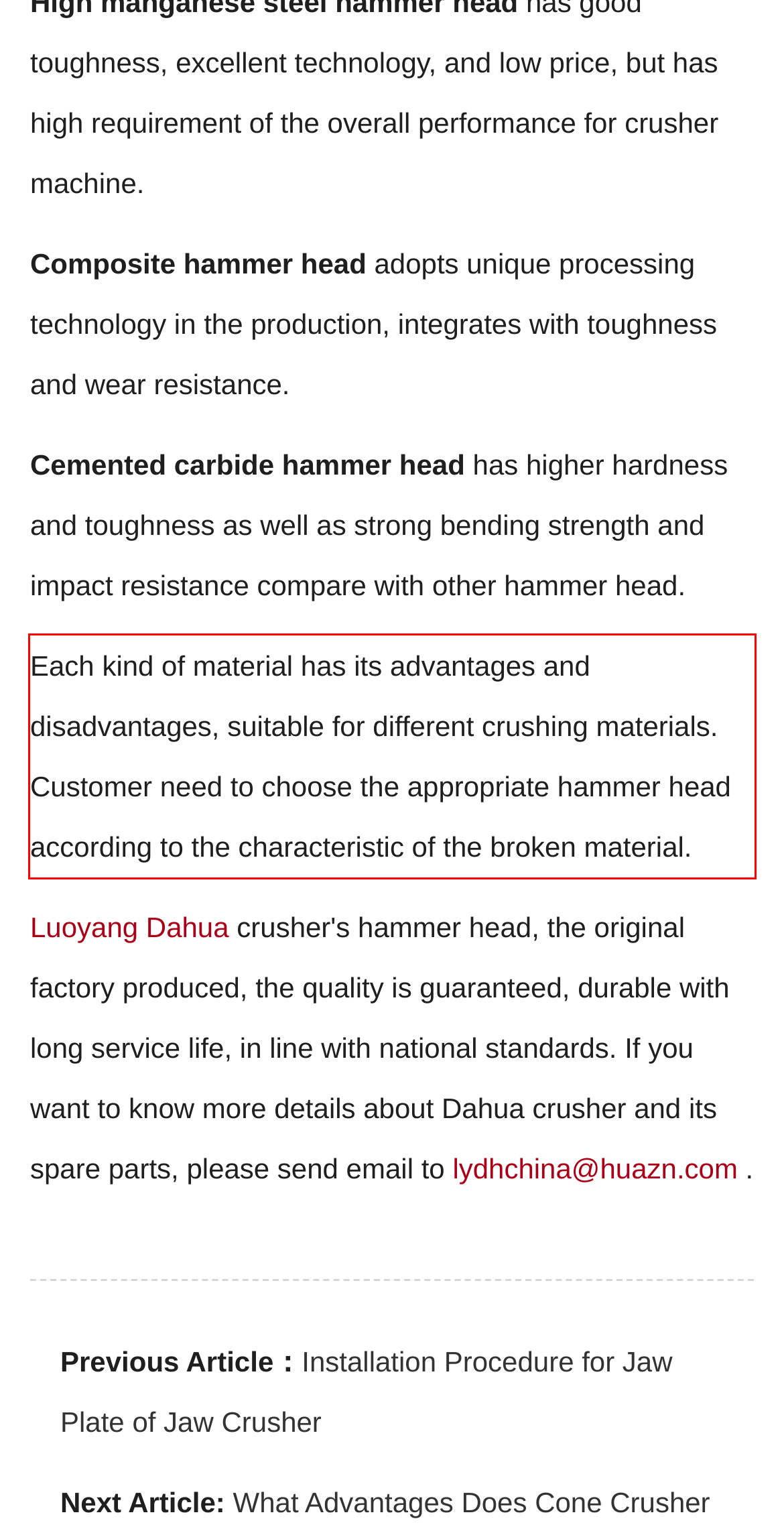Identify the text inside the red bounding box on the provided webpage screenshot by performing OCR.

Each kind of material has its advantages and disadvantages, suitable for different crushing materials. Customer need to choose the appropriate hammer head according to the characteristic of the broken material.